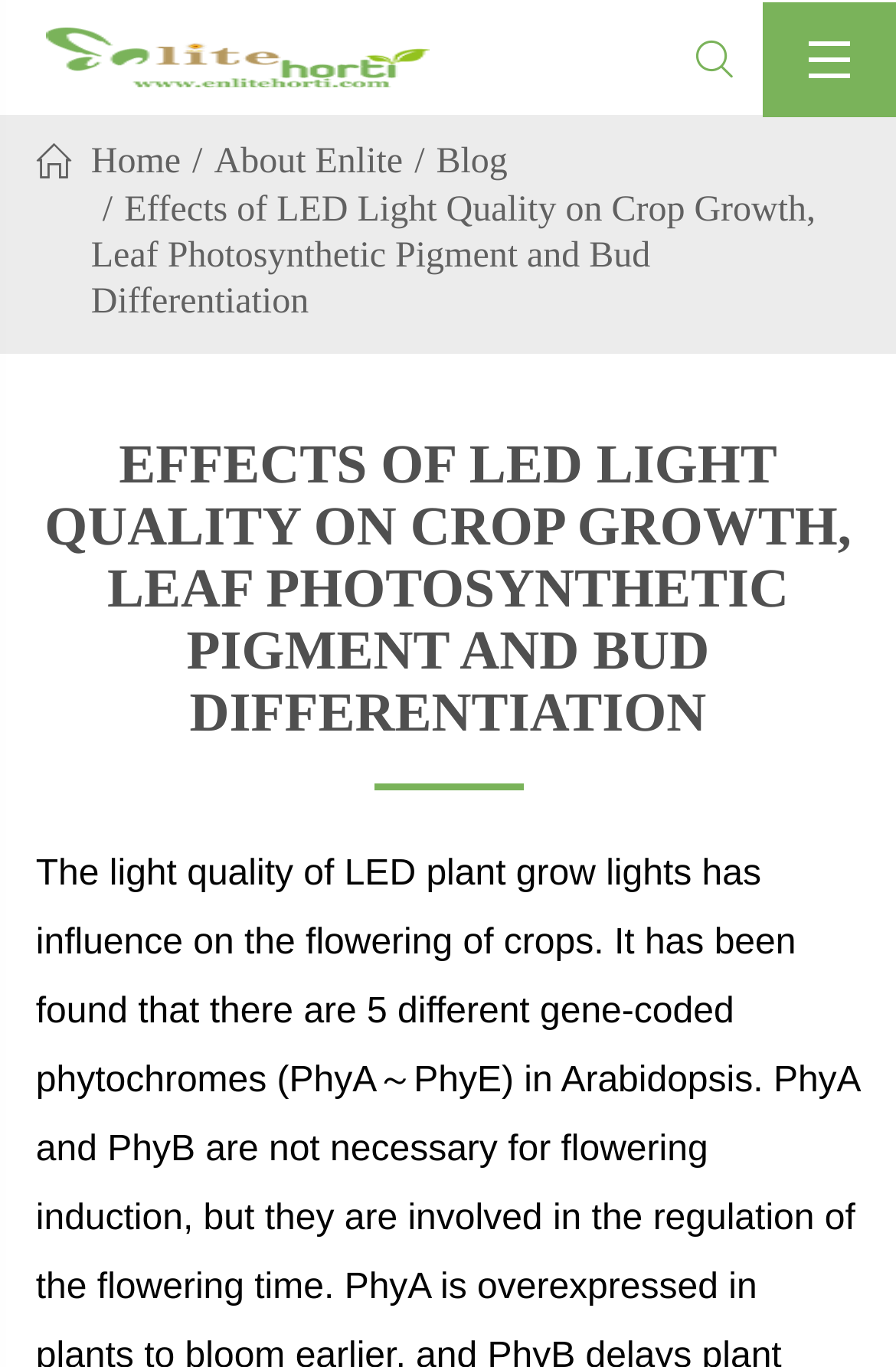For the element described, predict the bounding box coordinates as (top-left x, top-left y, bottom-right x, bottom-right y). All values should be between 0 and 1. Element description: Home

[0.102, 0.104, 0.202, 0.133]